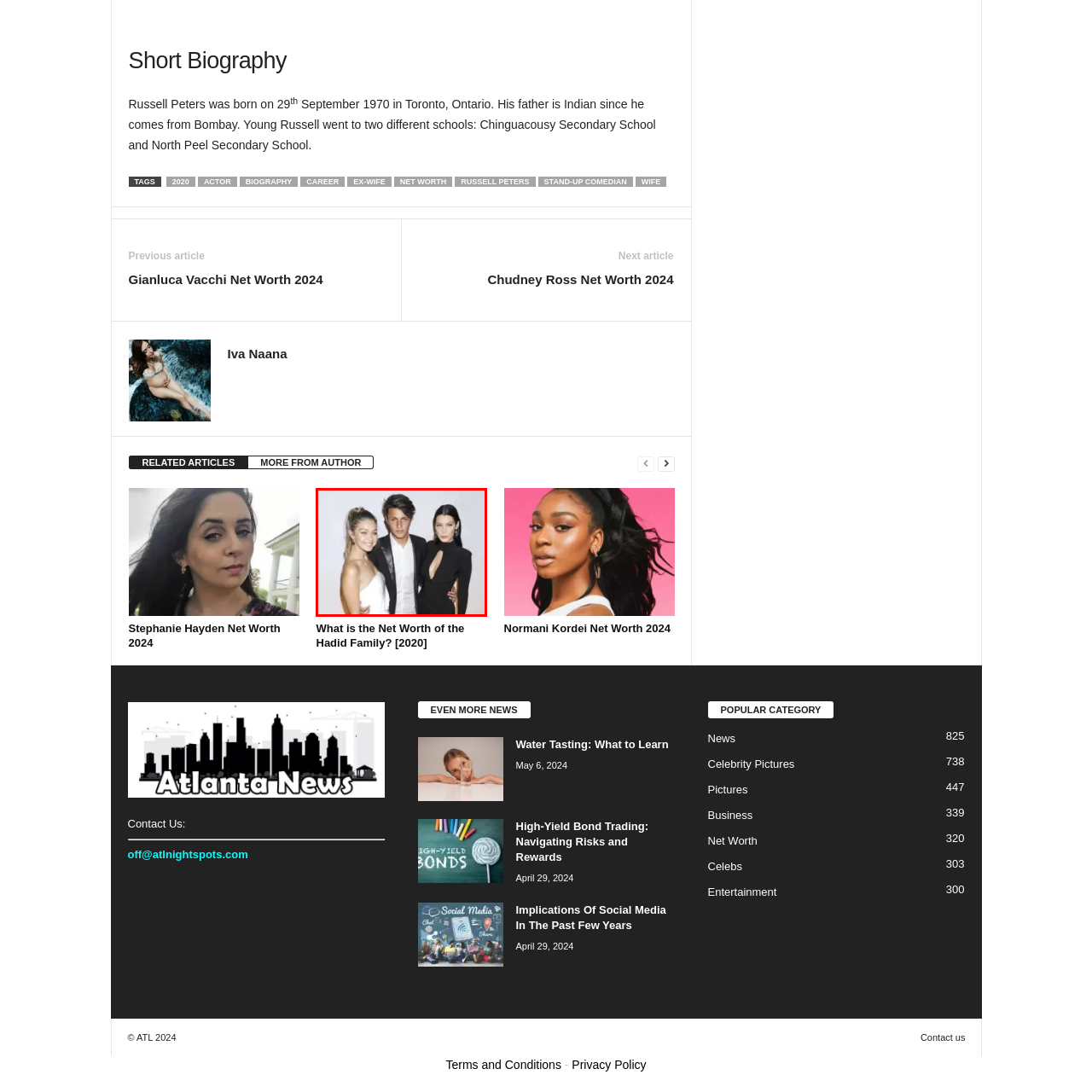How many people are in the photograph?
Concentrate on the part of the image that is enclosed by the red bounding box and provide a detailed response to the question.

The caption explicitly states that there are three stylish individuals posing closely together for a photograph, which implies that there are three people in the image.